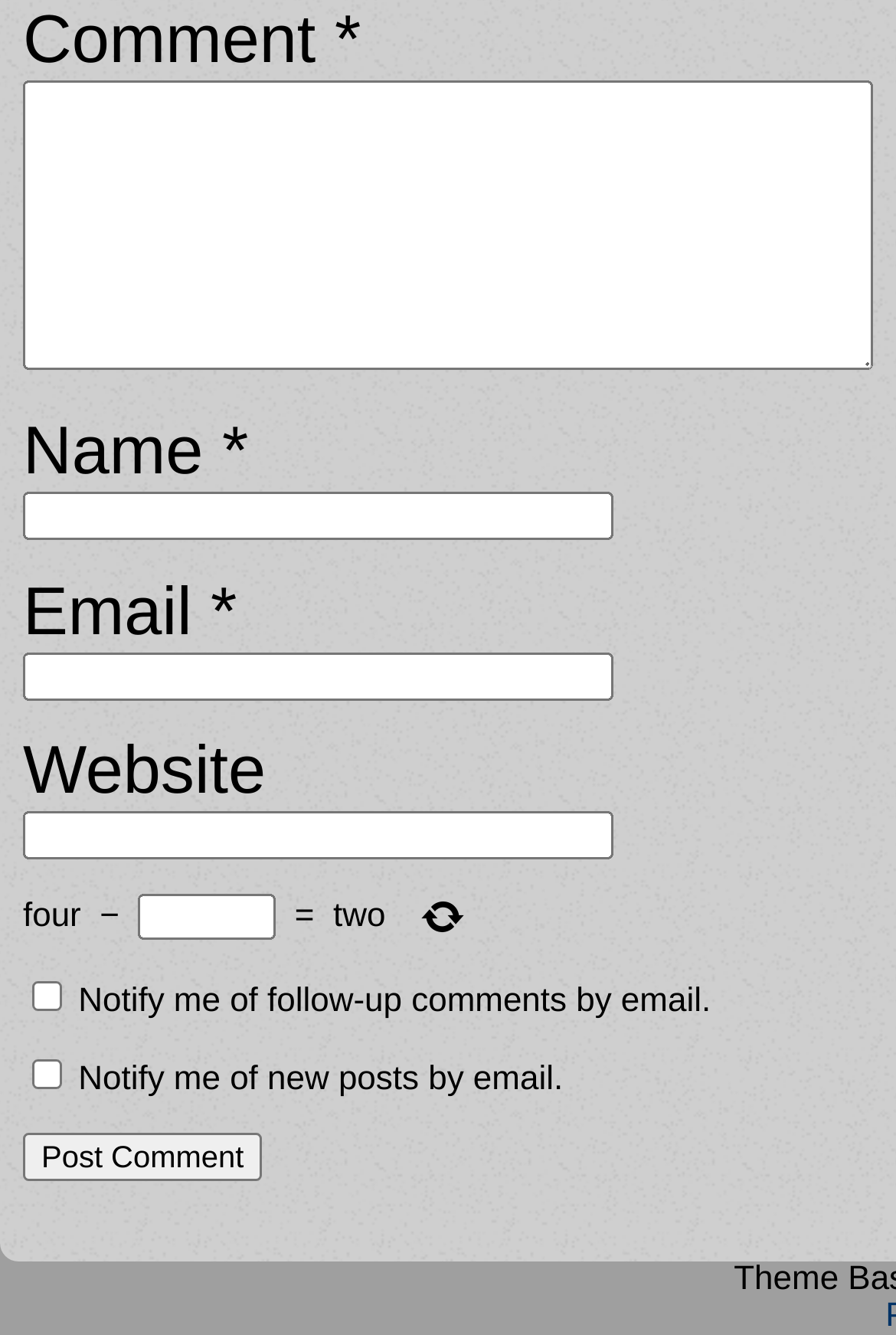Please give a concise answer to this question using a single word or phrase: 
What is the purpose of the checkbox at the bottom?

To notify of follow-up comments or new posts